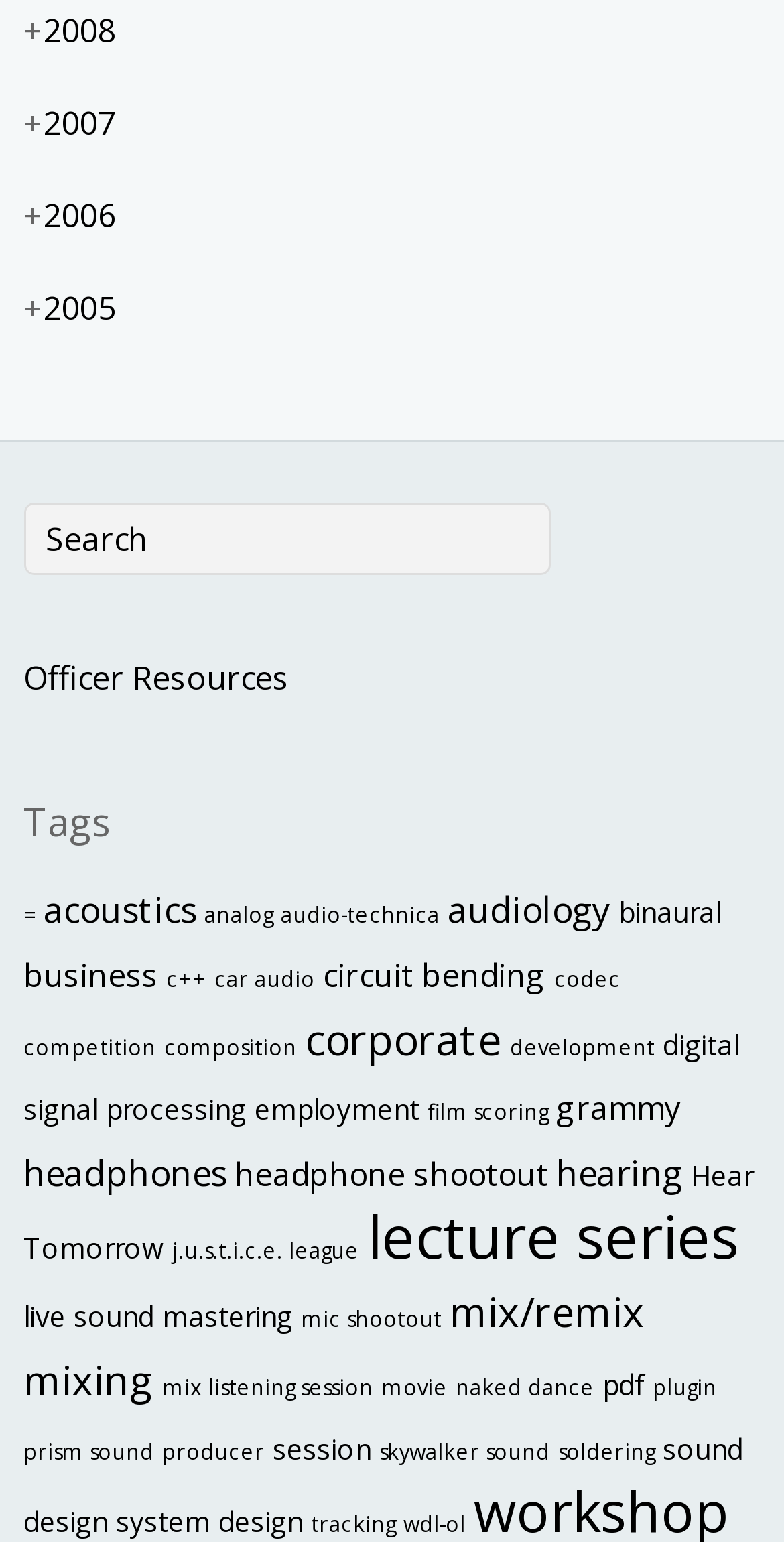Please locate the bounding box coordinates of the element's region that needs to be clicked to follow the instruction: "Go to Officer Resources". The bounding box coordinates should be provided as four float numbers between 0 and 1, i.e., [left, top, right, bottom].

[0.03, 0.426, 0.368, 0.454]